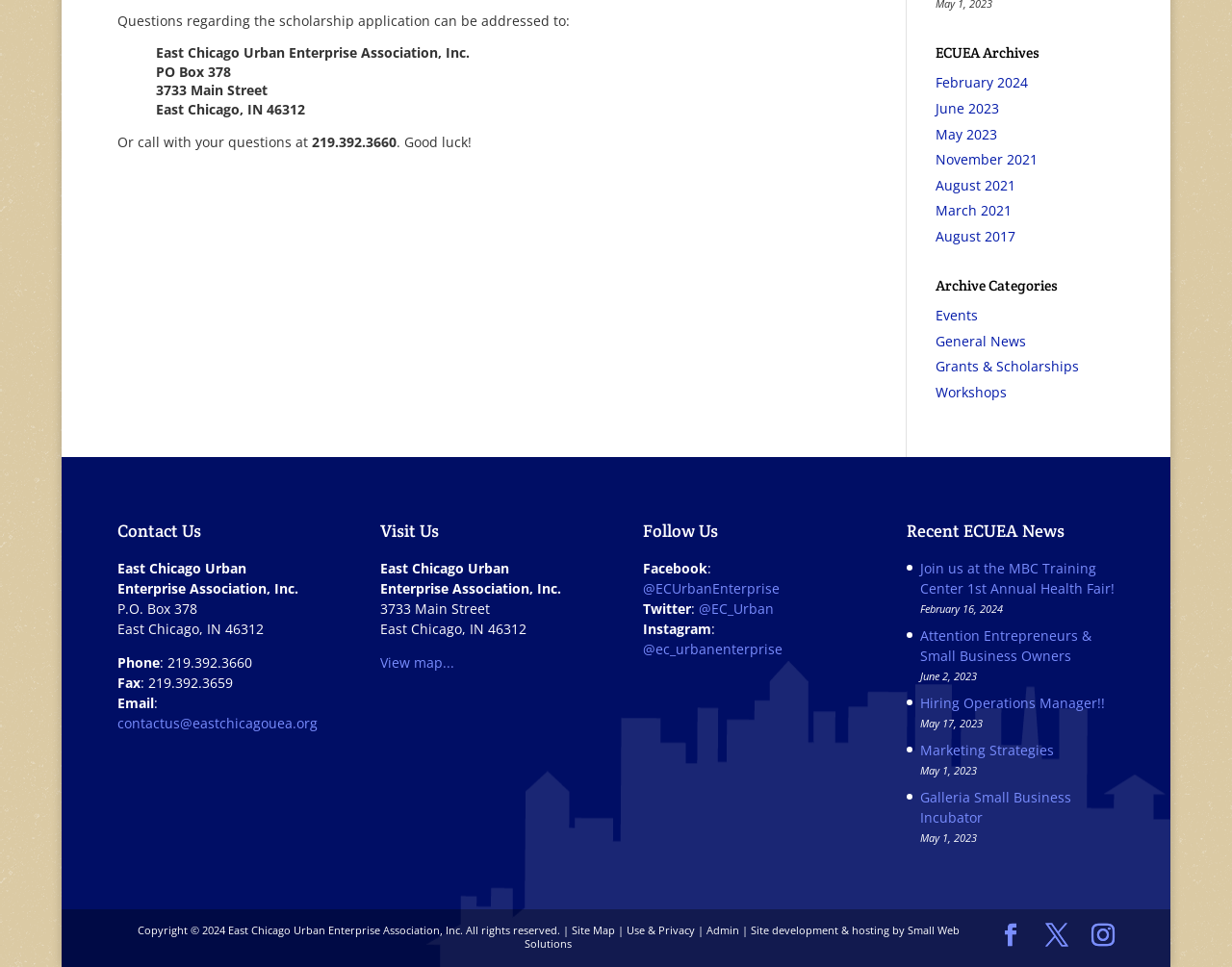Extract the bounding box coordinates for the UI element described by the text: "@ECUrbanEnterprise". The coordinates should be in the form of [left, top, right, bottom] with values between 0 and 1.

[0.522, 0.599, 0.633, 0.618]